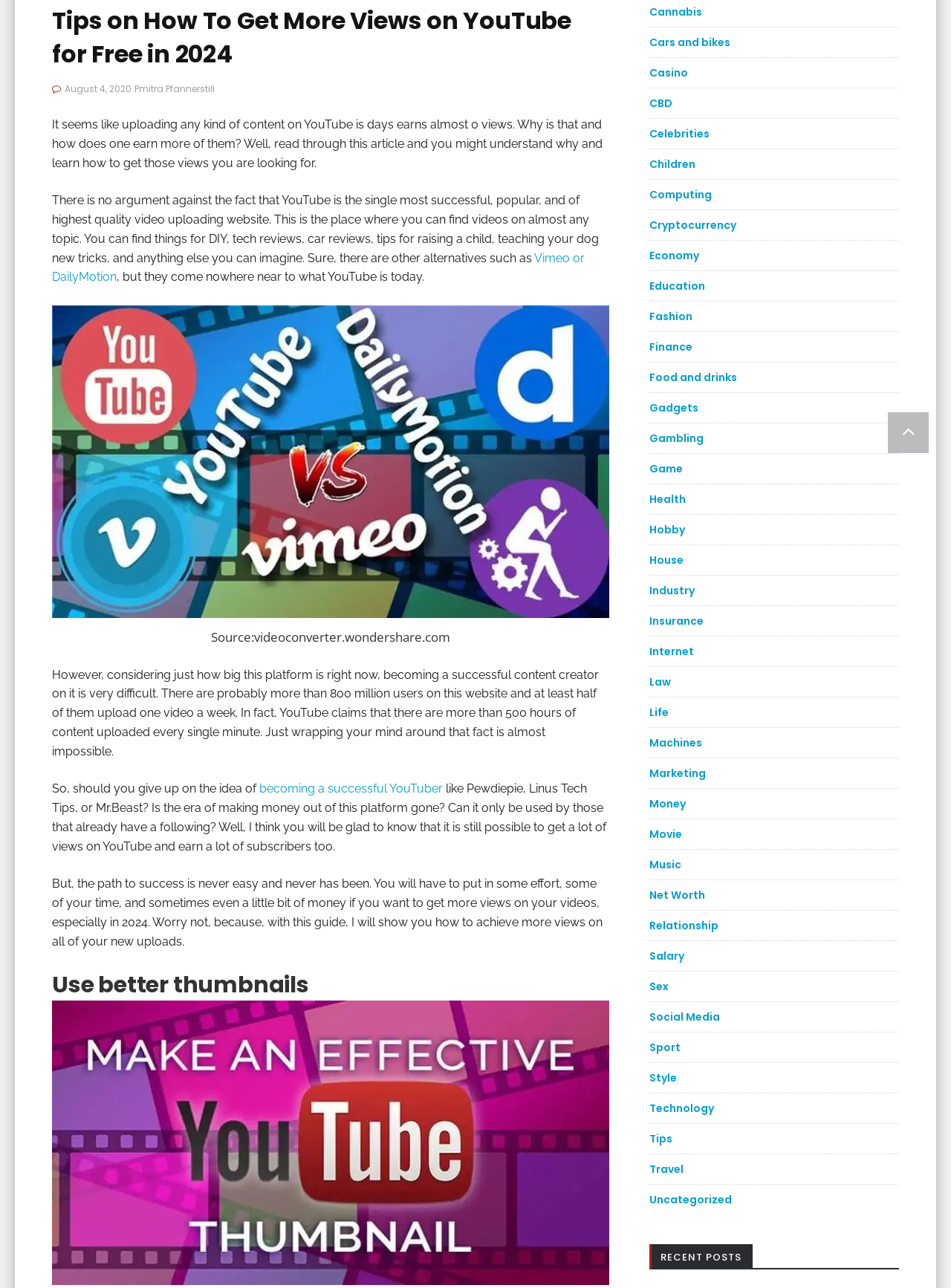Please provide the bounding box coordinates for the UI element as described: "Vimeo or DailyMotion". The coordinates must be four floats between 0 and 1, represented as [left, top, right, bottom].

[0.055, 0.195, 0.615, 0.221]